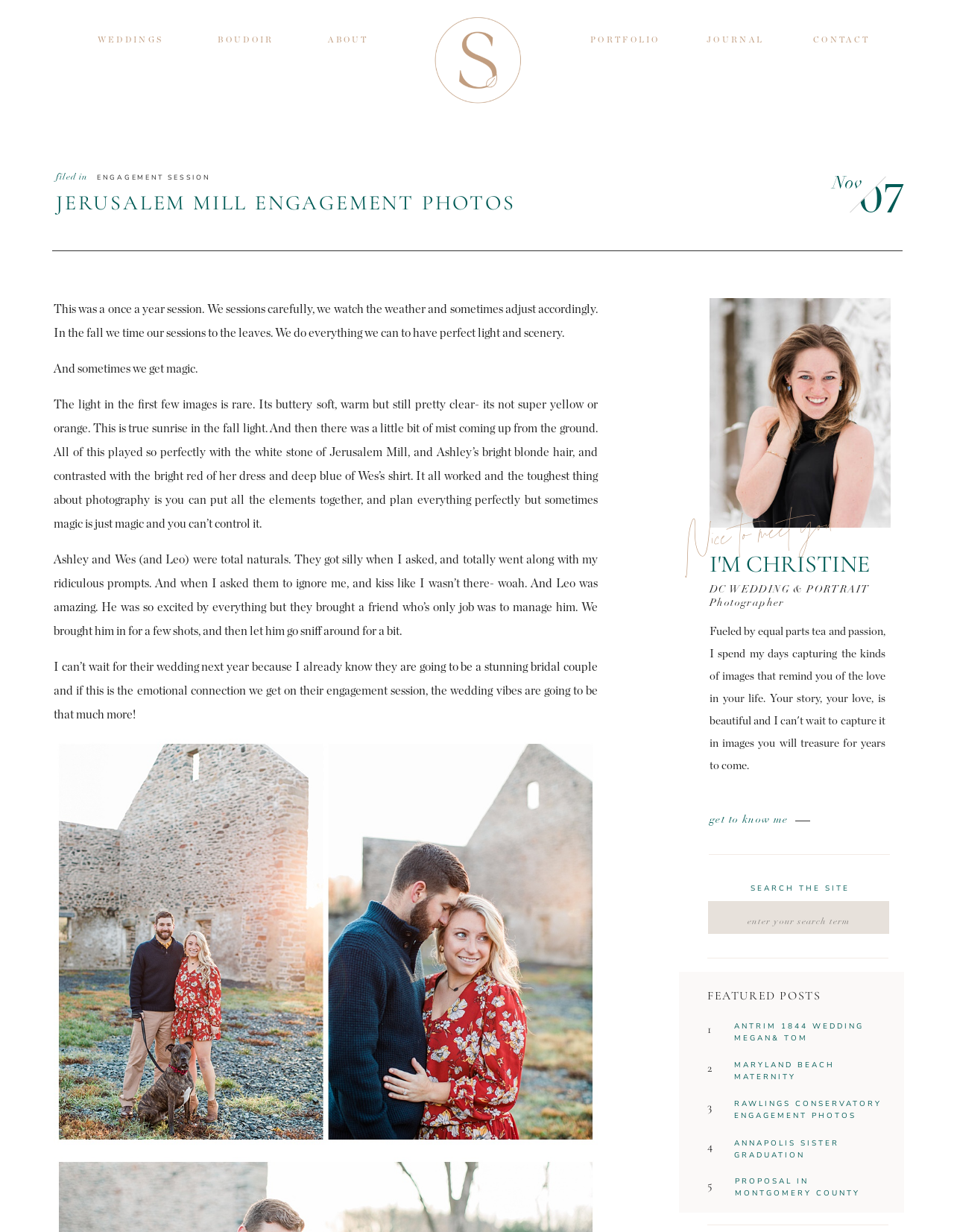What is the location of the photo session?
Based on the visual content, answer with a single word or a brief phrase.

Jerusalem Mill